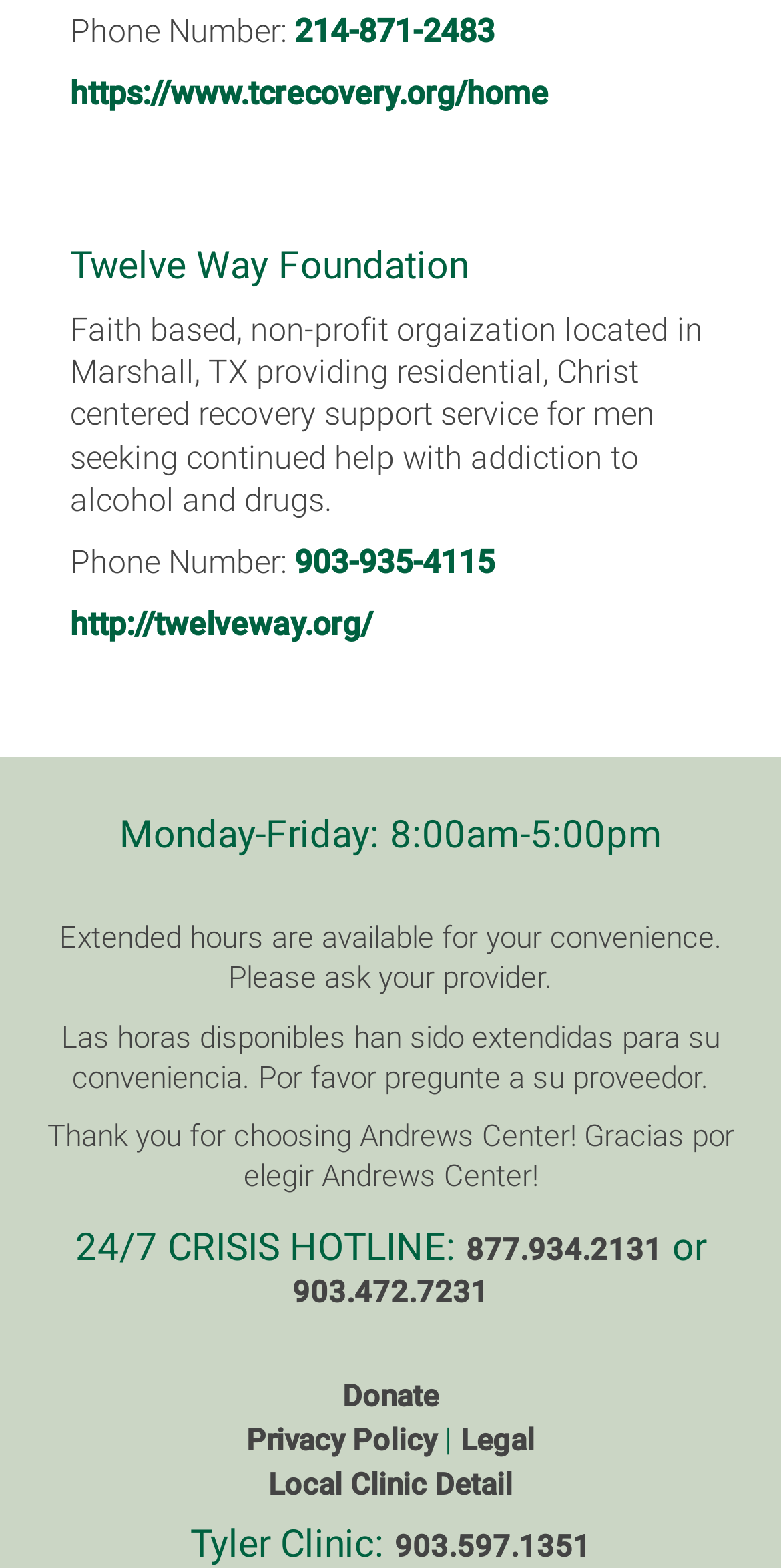Please locate the bounding box coordinates of the element that should be clicked to achieve the given instruction: "Visit the Twelve Way Foundation website".

[0.09, 0.047, 0.703, 0.072]